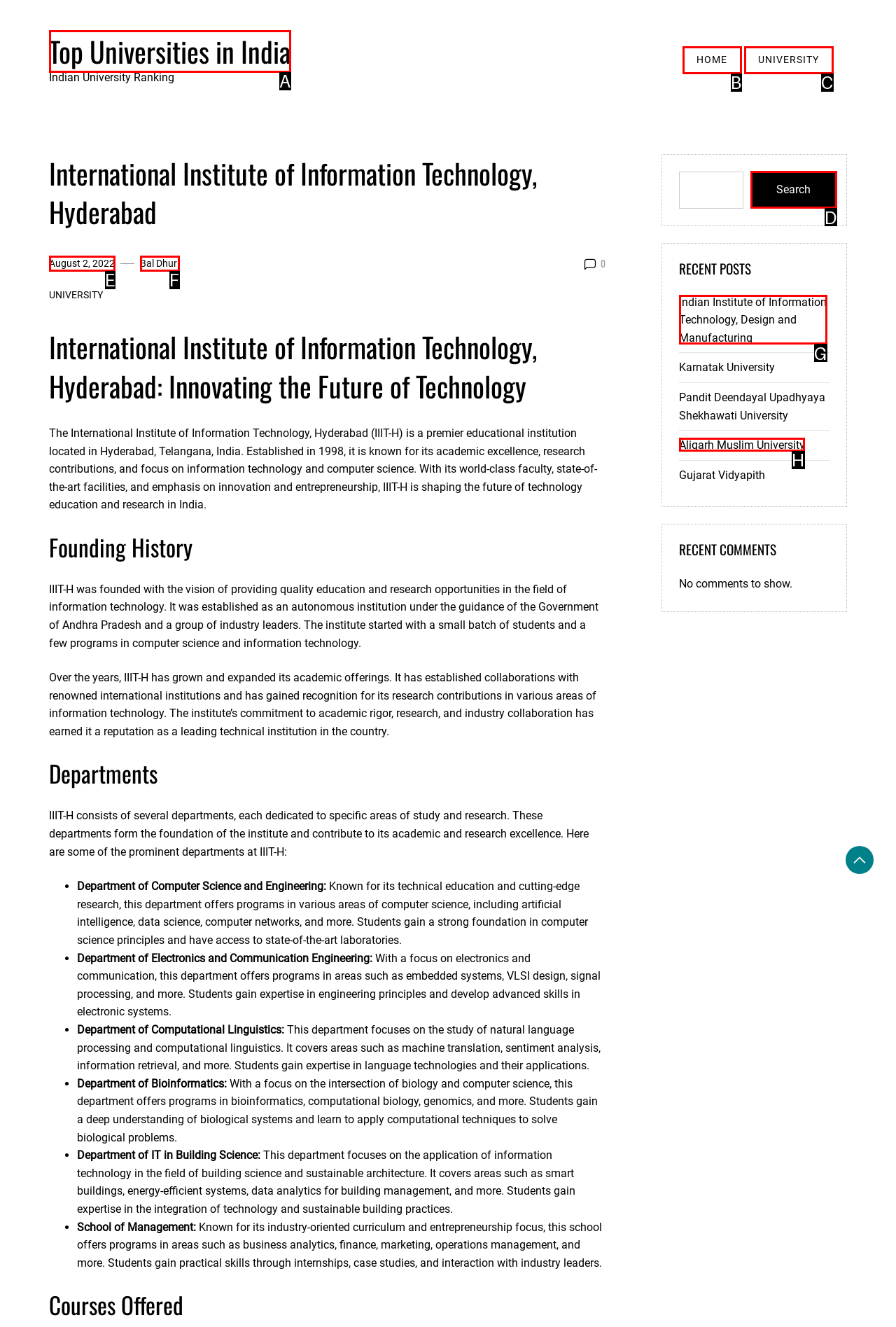Select the HTML element that needs to be clicked to carry out the task: Click on the link to Aligarh Muslim University
Provide the letter of the correct option.

H